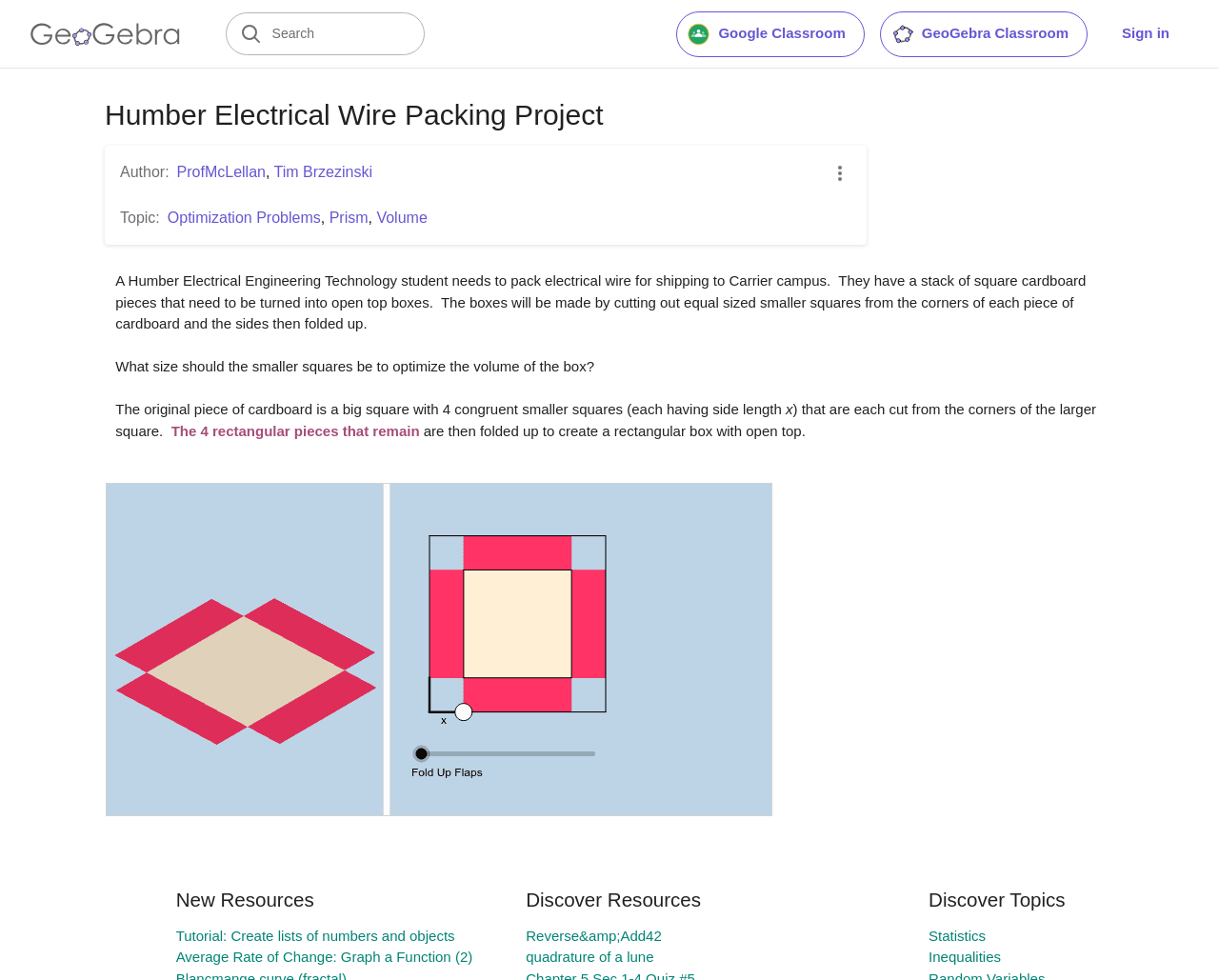Identify the bounding box of the UI element that matches this description: "parent_node: Search name="search_input"".

[0.186, 0.014, 0.347, 0.055]